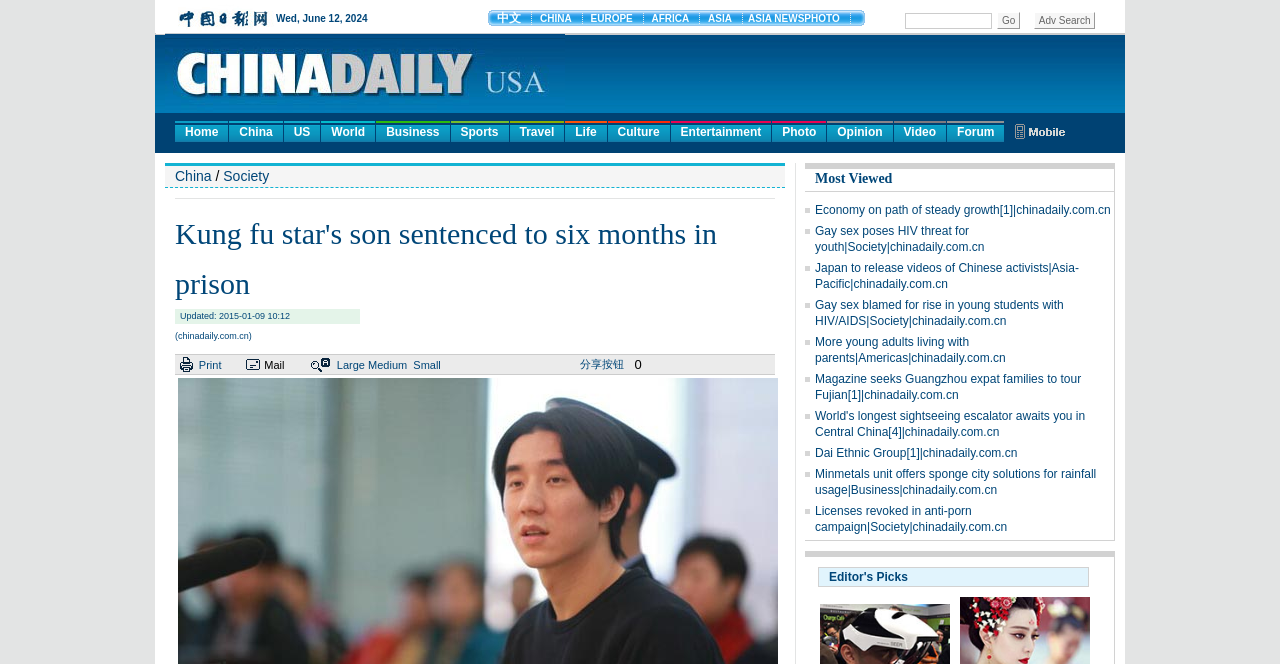Generate a comprehensive description of the webpage content.

This webpage is about news articles, primarily focused on China and its related topics. At the top, there is a navigation menu with links to various categories such as Home, China, US, World, Business, Sports, Travel, Life, Culture, Entertainment, Photo, Opinion, Video, and Forum. 

Below the navigation menu, there is a prominent news article with a heading "Kung fu star's son sentenced to six months in prison" and a subheading "Updated: 2015-01-09 10:12" along with the source "(chinadaily.com.cn)". 

On the right side of the page, there is a section titled "Most Viewed" with a list of news articles, each with a heading and a link to the full article. The articles cover a range of topics, including economy, society, Asia-Pacific, Americas, and business.

At the bottom of the page, there are social media sharing buttons and options to print, mail, or change the font size of the article.